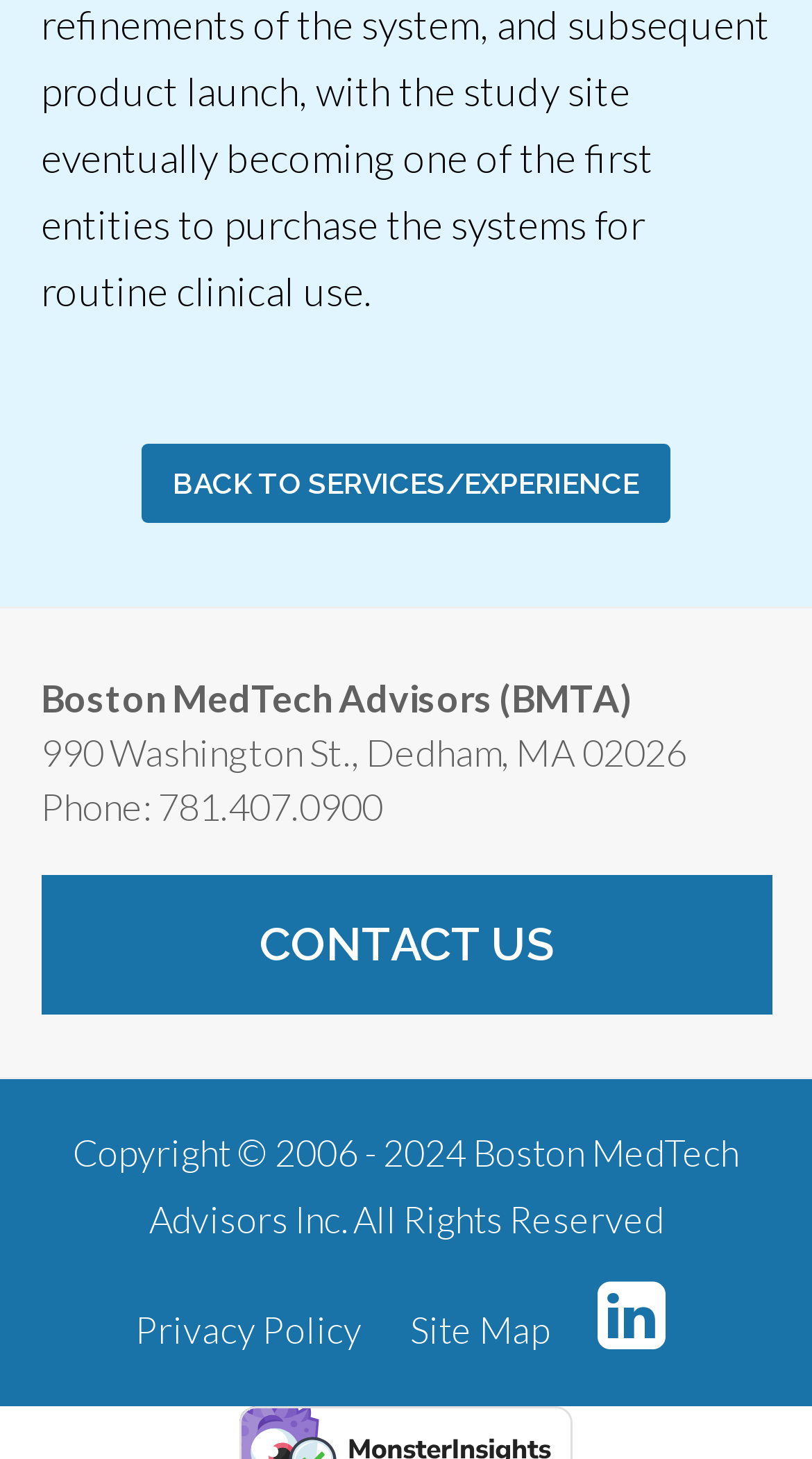Provide the bounding box coordinates of the UI element this sentence describes: "Contact Us".

[0.05, 0.6, 0.95, 0.695]